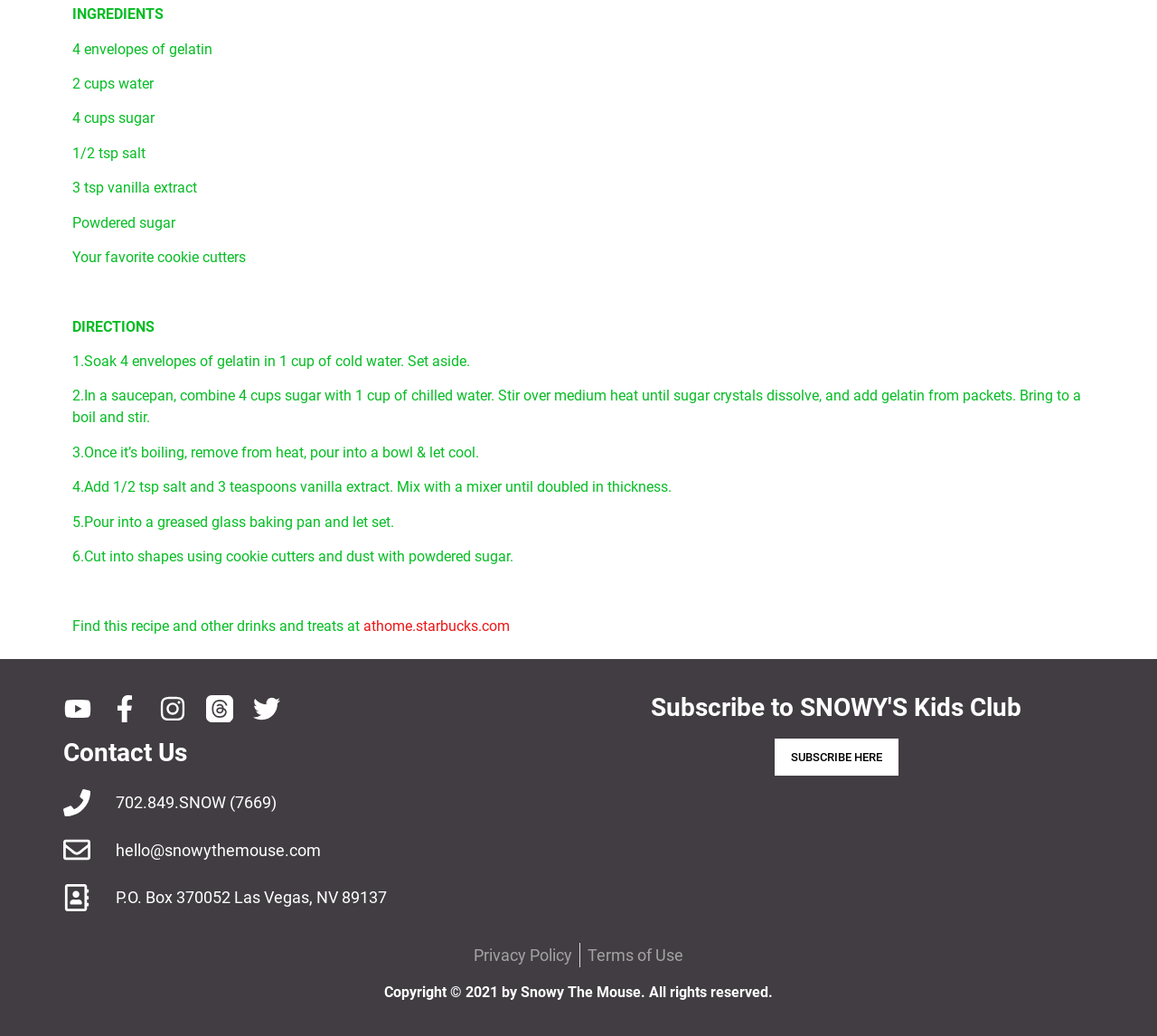Based on the provided description, "Privacy Policy", find the bounding box of the corresponding UI element in the screenshot.

[0.409, 0.91, 0.495, 0.934]